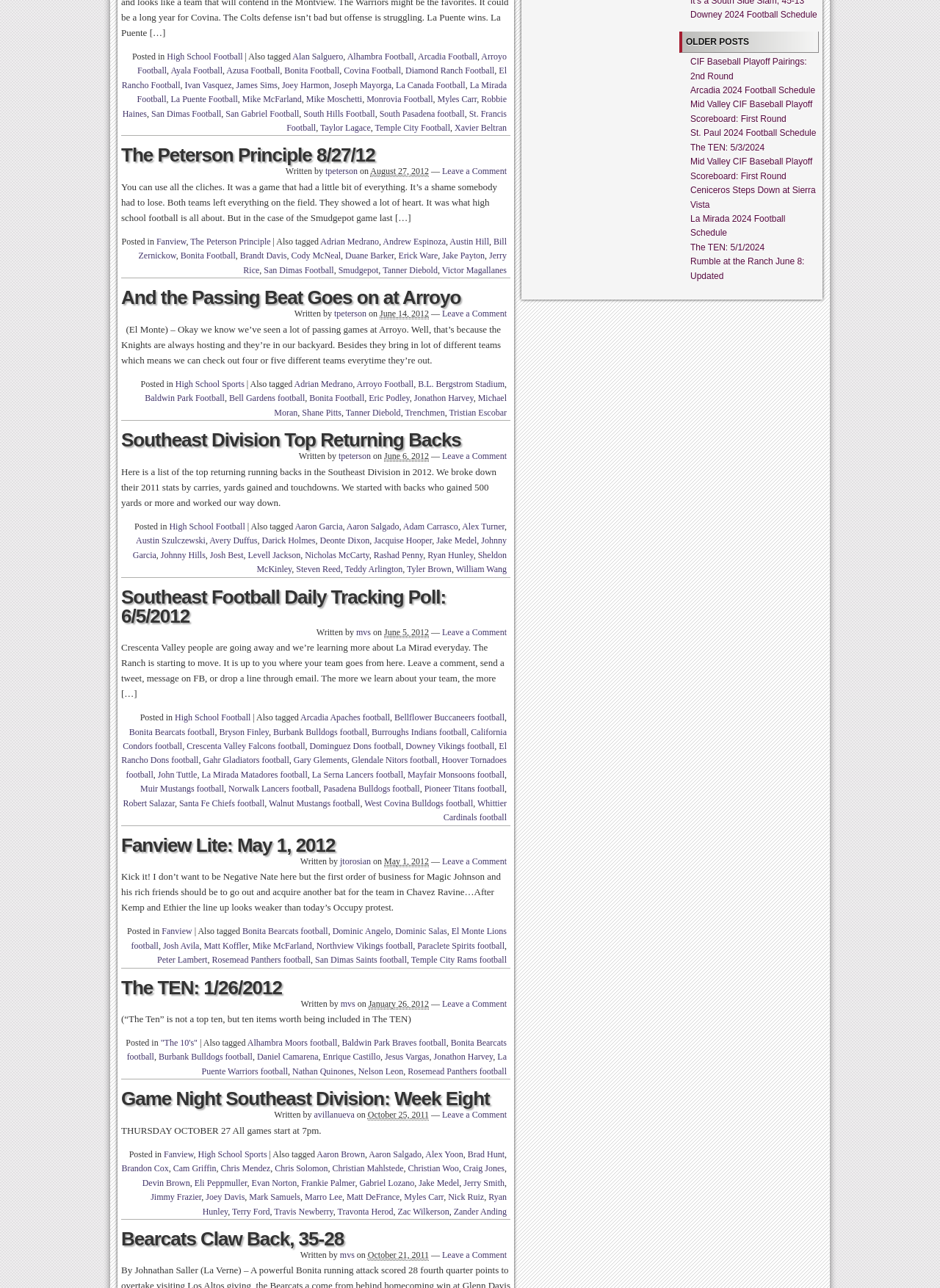For the following element description, predict the bounding box coordinates in the format (top-left x, top-left y, bottom-right x, bottom-right y). All values should be floating point numbers between 0 and 1. Description: Glendale Nitors football

[0.374, 0.586, 0.465, 0.594]